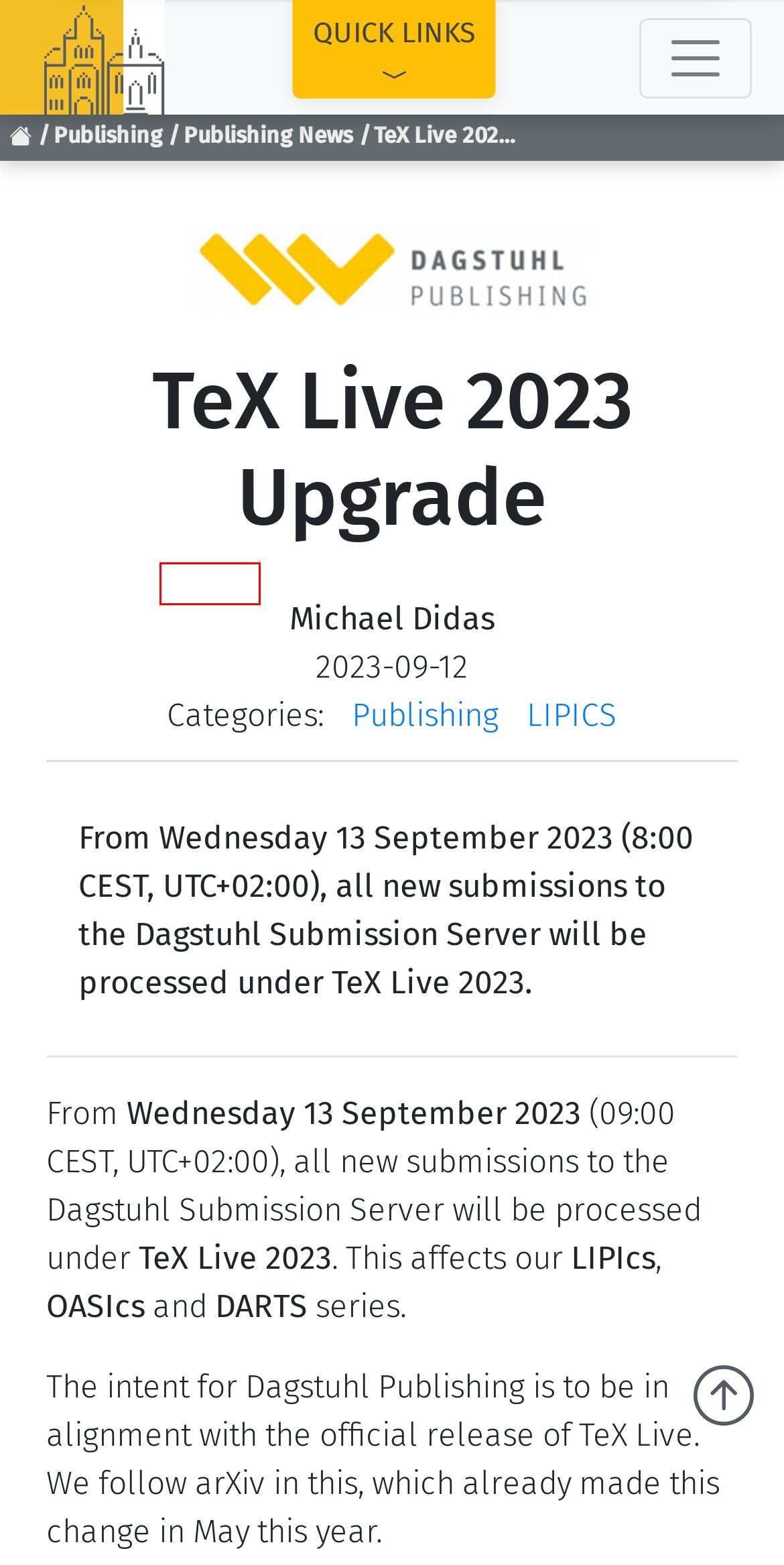Given a webpage screenshot with a red bounding box around a UI element, choose the webpage description that best matches the new webpage after clicking the element within the bounding box. Here are the candidates:
A. LITES
B. DROPS
C. Leibniz-Gemeinschaft: Startseite
D. Dagstuhl Online Seminar Application
E. Notes about arXiv's TeXLive Version - arXiv info
F. DOOR: Login
G. dblp: computer science bibliography
H. DSub

B